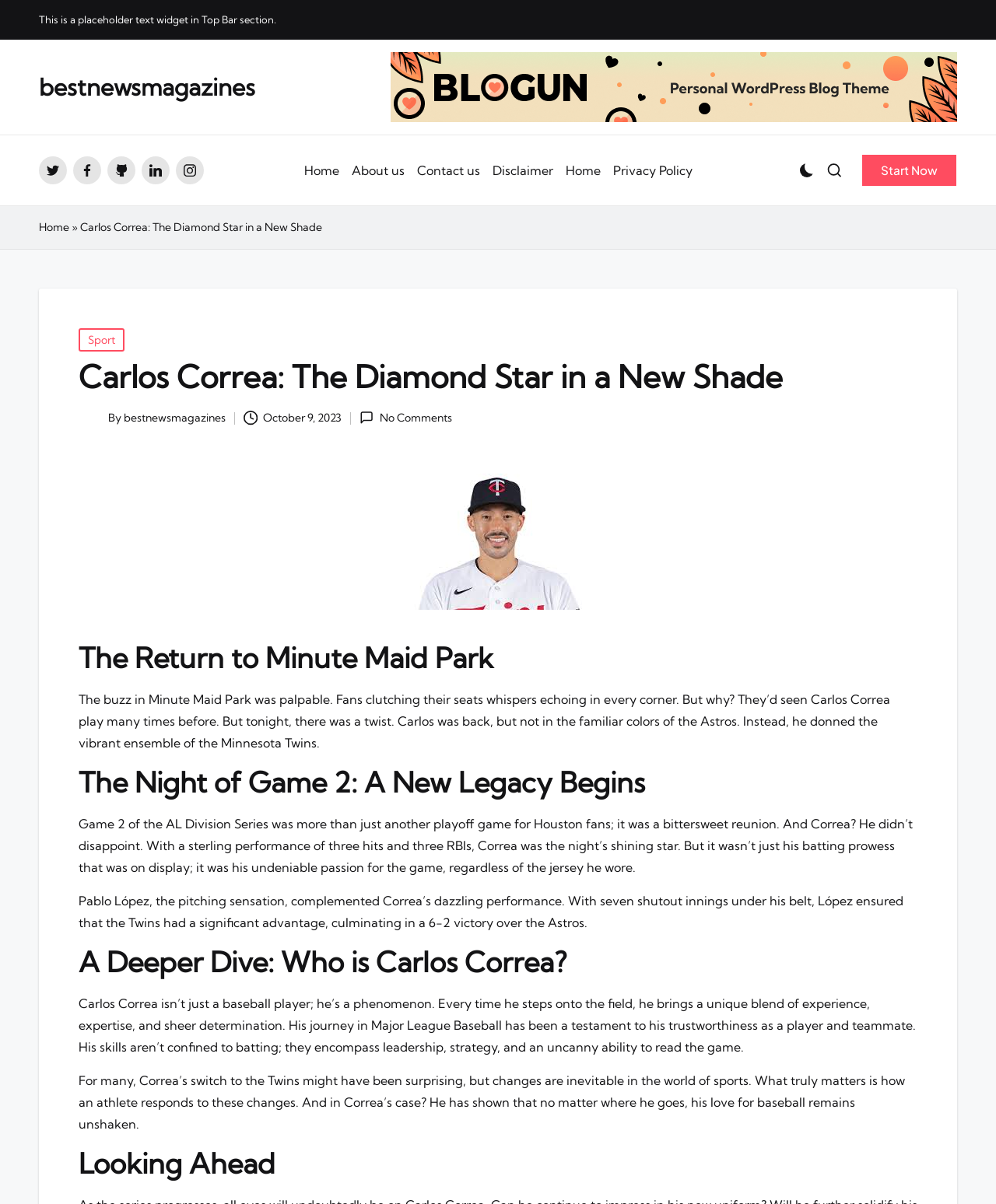Describe every aspect of the webpage comprehensively.

This webpage is an article about Carlos Correa, a baseball player, and his recent game with the Minnesota Twins. At the top of the page, there is a navigation bar with links to "Home", "About us", "Contact us", "Disclaimer", and "Privacy Policy". Below the navigation bar, there is a large image taking up most of the width of the page. 

To the left of the image, there are several social media links, including Twitter, Facebook, GitHub, LinkedIn, and Instagram. Below the image, there is a button labeled "Start Now". 

The main content of the article is divided into sections, each with a heading. The first section is titled "Carlos Correa: The Diamond Star in a New Shade" and has a subheading "Posted in Sport". The article then describes Carlos Correa's game, mentioning that he played for the Minnesota Twins instead of the Astros. 

The next section is titled "The Return to Minute Maid Park" and describes the atmosphere at the game. The following sections are titled "The Night of Game 2: A New Legacy Begins", "A Deeper Dive: Who is Carlos Correa?", and "Looking Ahead". These sections provide more details about the game, Correa's performance, and his background as a baseball player. 

Throughout the article, there are several images, including one of Carlos Correa. At the bottom of the page, there is a link to "Scroll to Top".